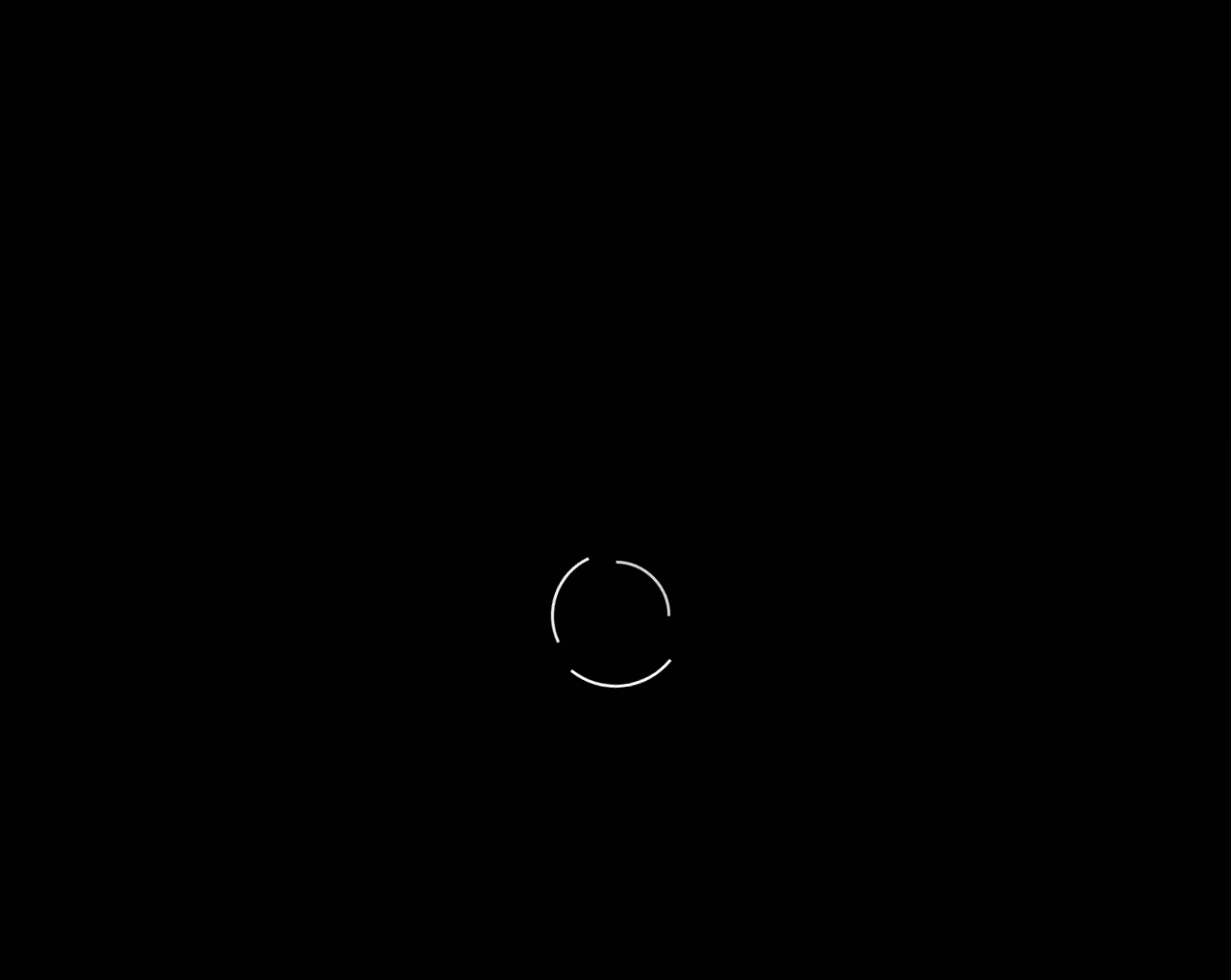Please locate the clickable area by providing the bounding box coordinates to follow this instruction: "Read about Tarungtoto: A Popular Online Betting Platform".

[0.076, 0.049, 0.994, 0.075]